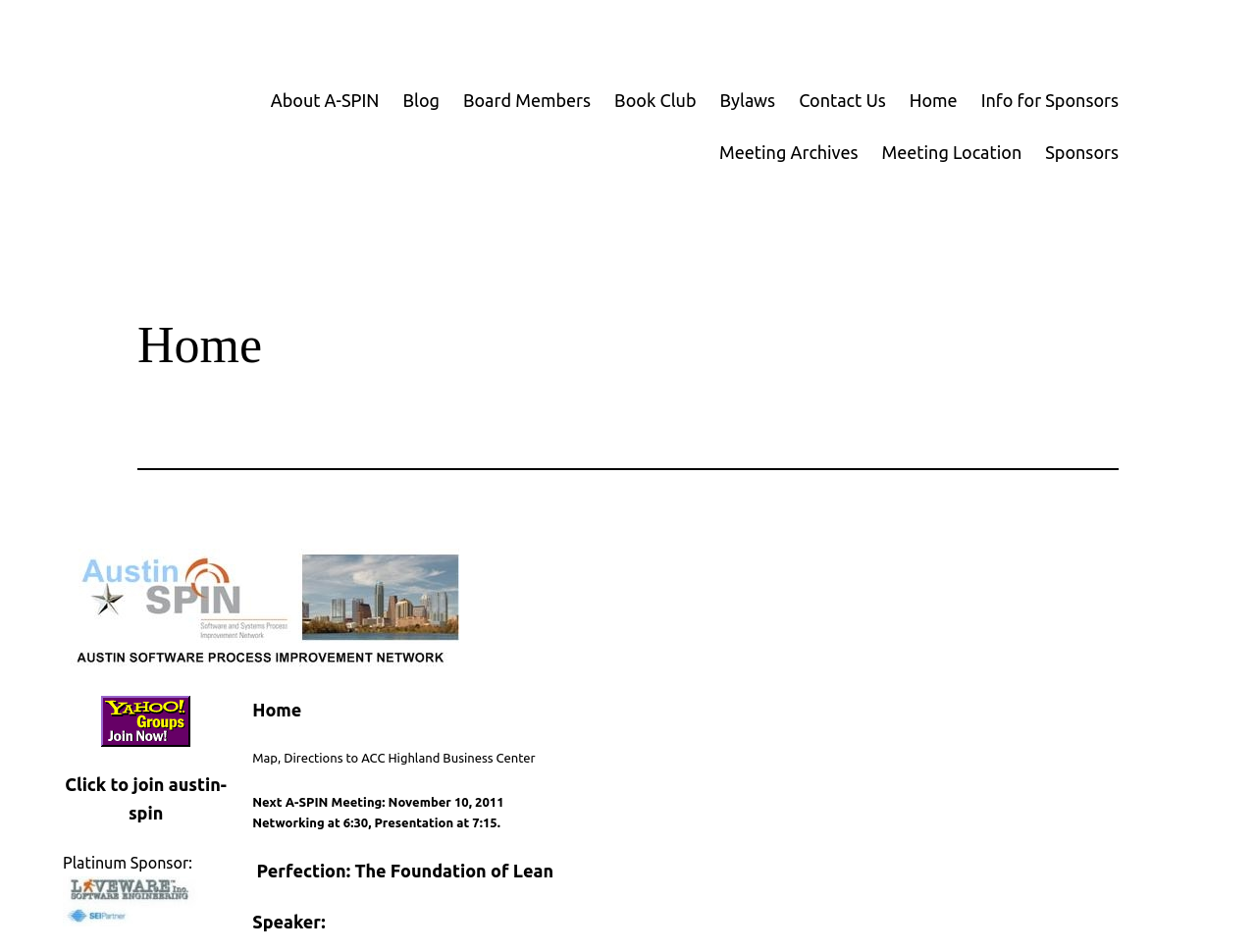What time is the presentation at the next A-SPIN meeting?
Answer the question with as much detail as possible.

I found the text 'Networking at 6:30, Presentation at 7:15.', which indicates the time of the presentation at the next A-SPIN meeting.